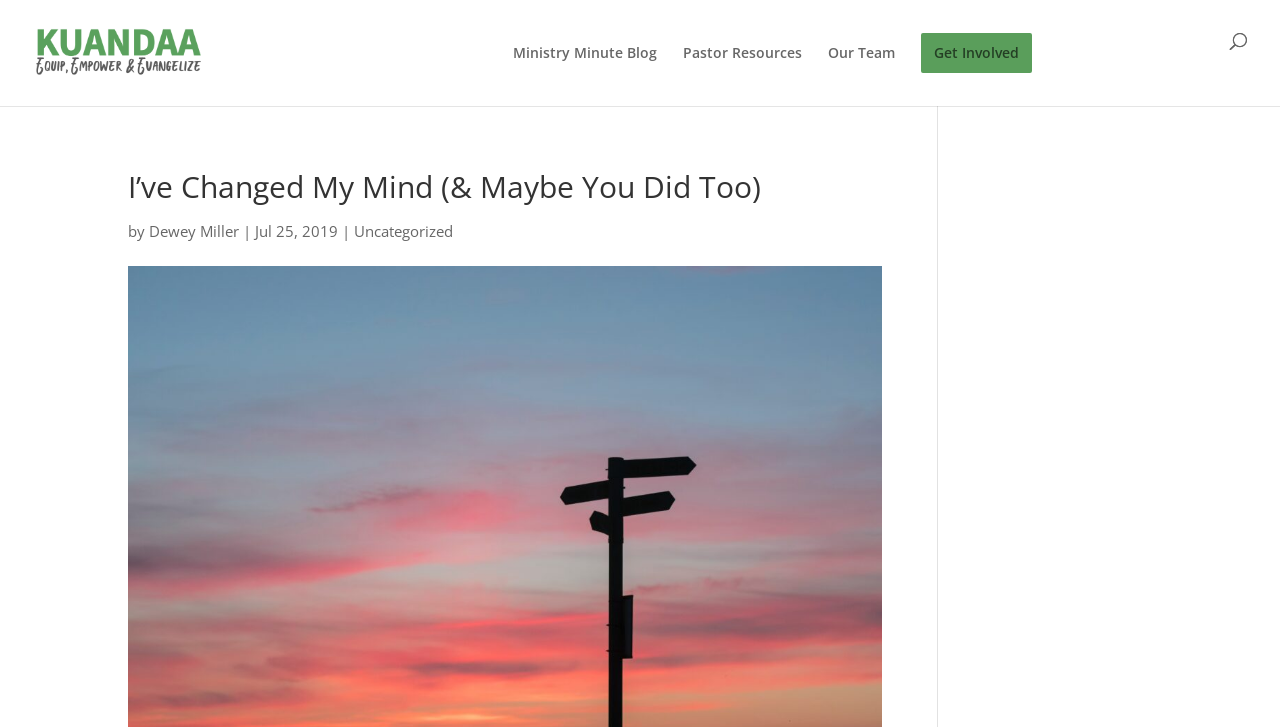Locate the heading on the webpage and return its text.

I’ve Changed My Mind (& Maybe You Did Too)